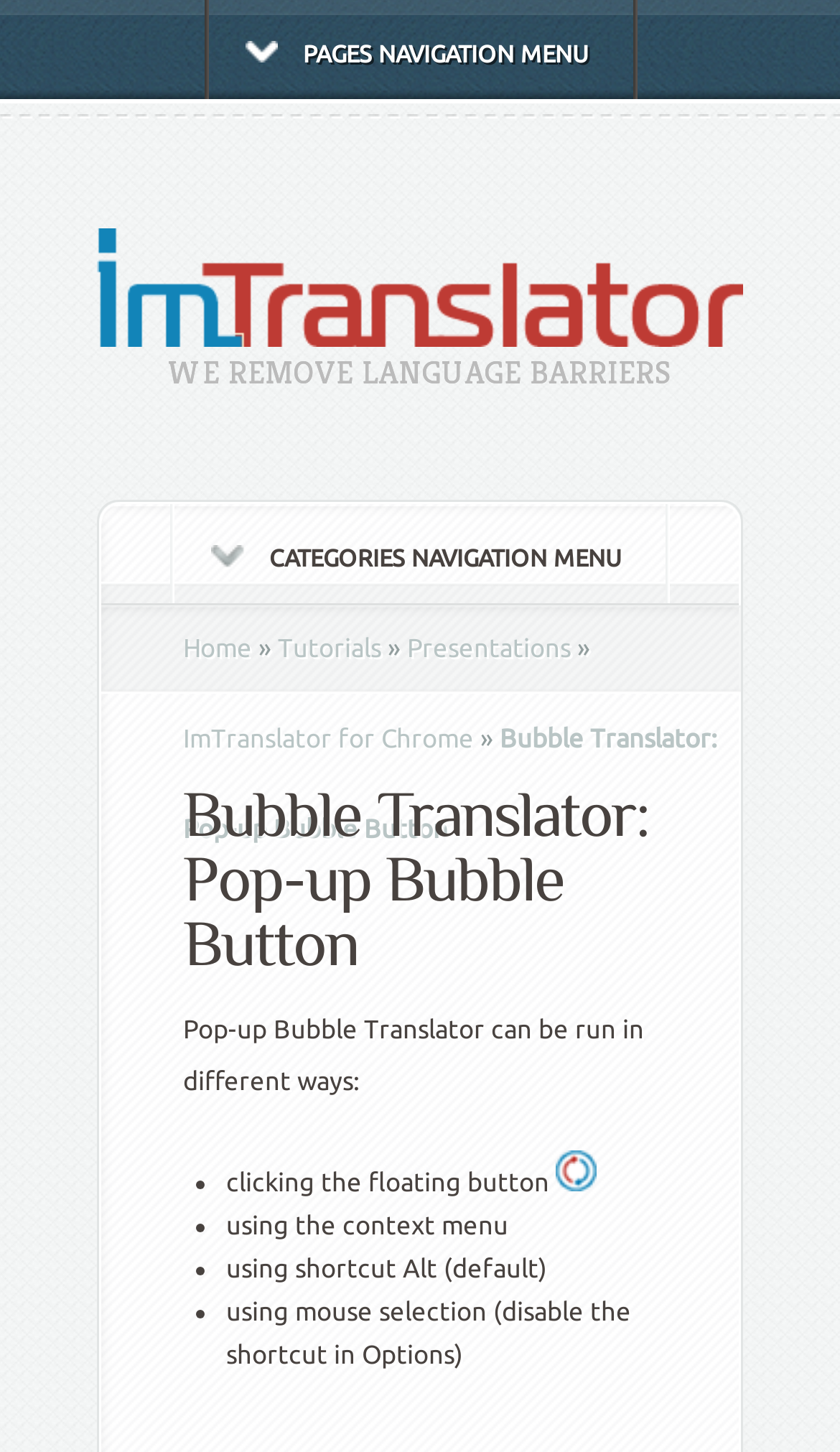Please find the bounding box coordinates (top-left x, top-left y, bottom-right x, bottom-right y) in the screenshot for the UI element described as follows: PAGES NAVIGATION MENU

[0.242, 0.0, 0.758, 0.068]